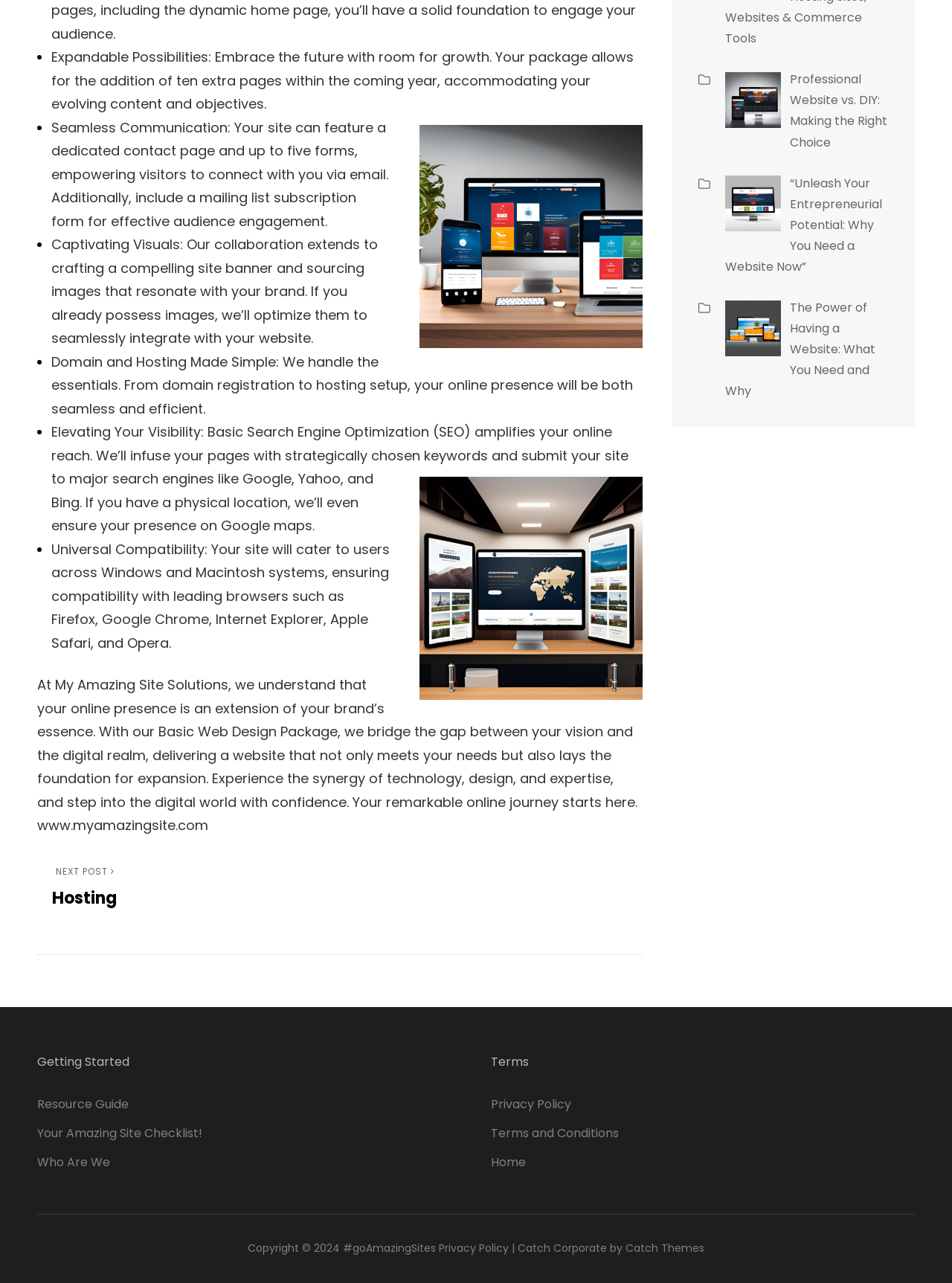Determine the bounding box coordinates for the element that should be clicked to follow this instruction: "Visit 'Resource Guide'". The coordinates should be given as four float numbers between 0 and 1, in the format [left, top, right, bottom].

[0.039, 0.854, 0.135, 0.867]